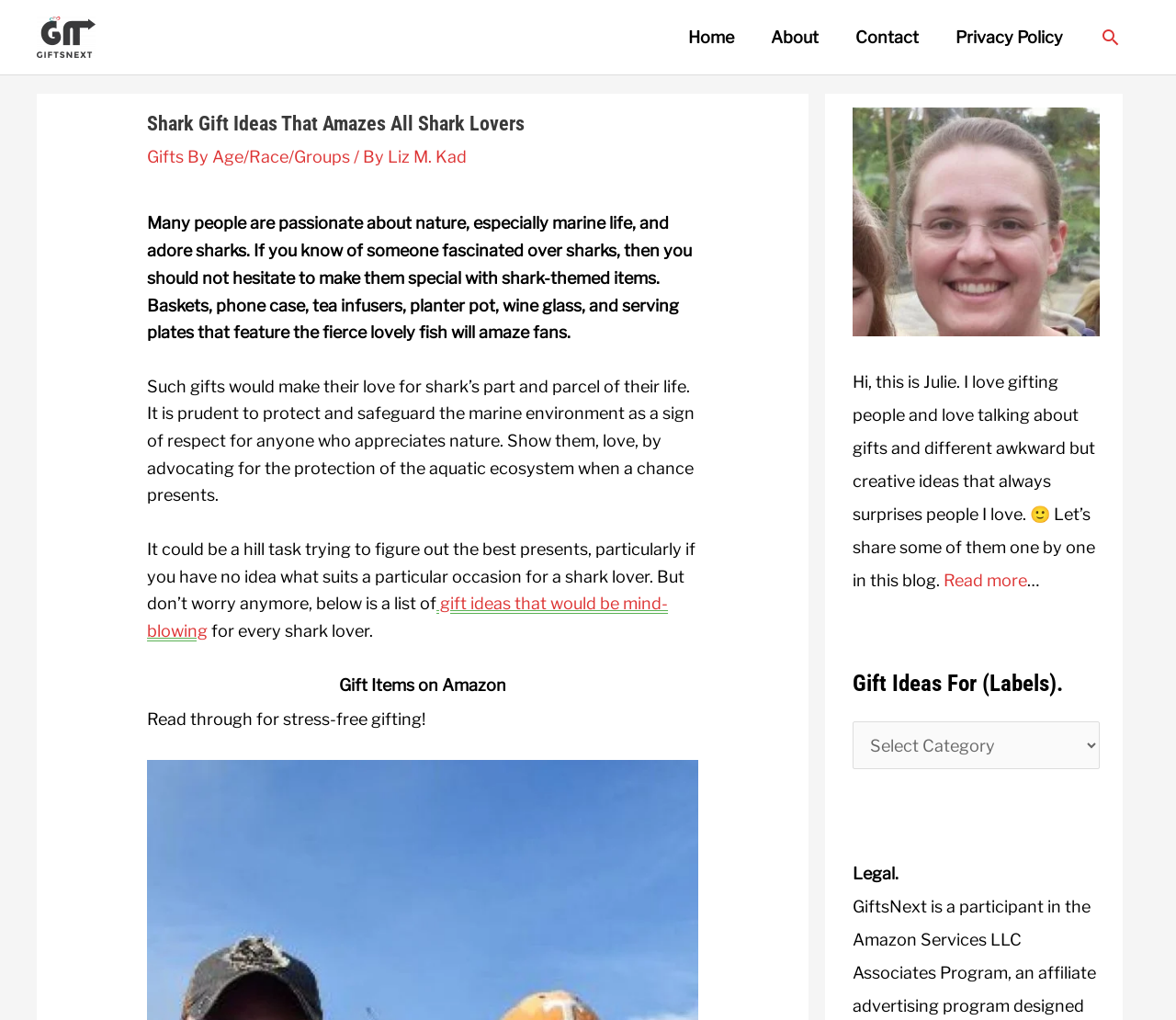Please give the bounding box coordinates of the area that should be clicked to fulfill the following instruction: "Read more about Julie's gifting ideas". The coordinates should be in the format of four float numbers from 0 to 1, i.e., [left, top, right, bottom].

[0.802, 0.559, 0.873, 0.578]